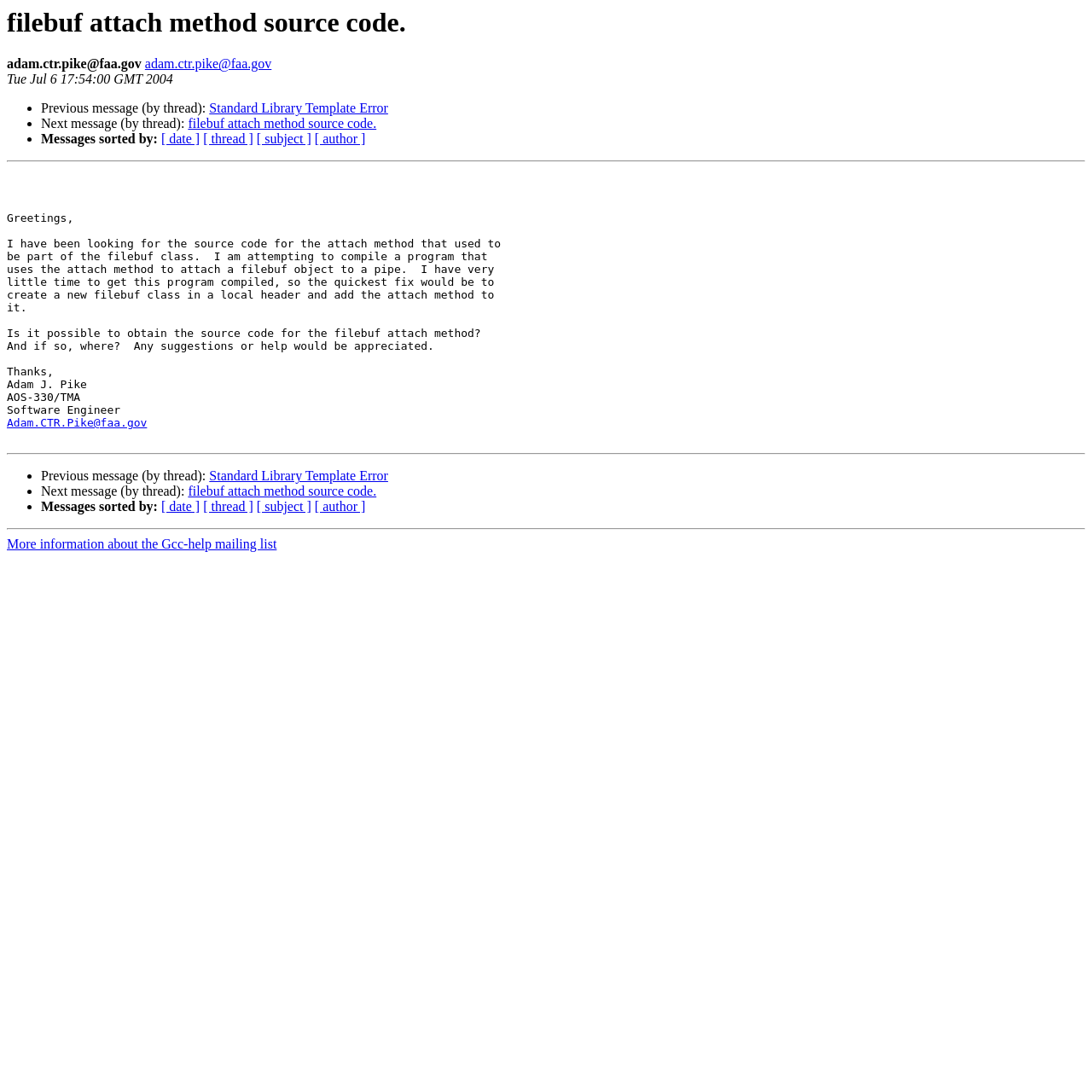Identify the bounding box coordinates for the UI element that matches this description: "filebuf attach method source code.".

[0.172, 0.107, 0.345, 0.12]